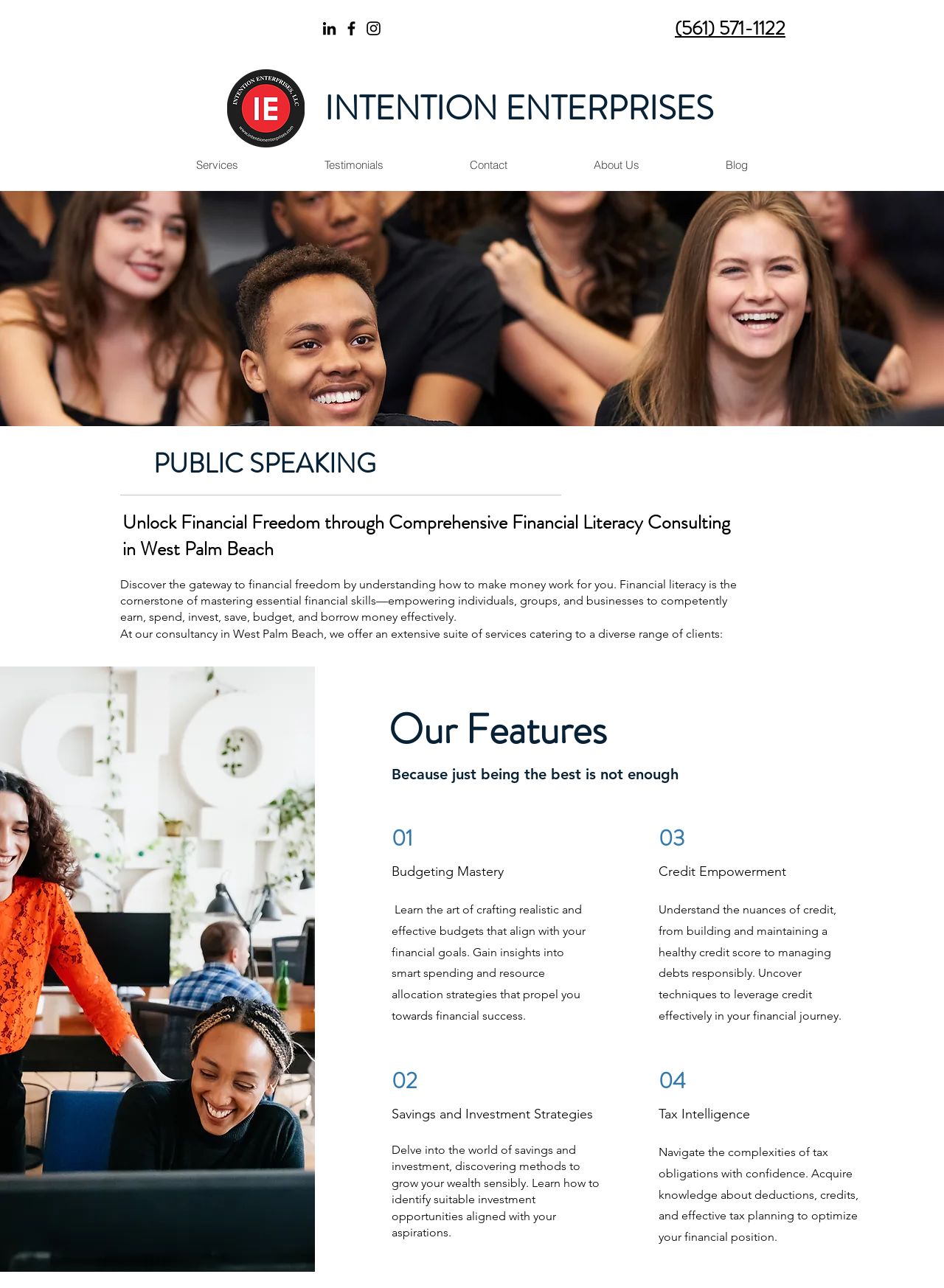Locate the bounding box coordinates of the item that should be clicked to fulfill the instruction: "Click on LinkedIn".

[0.339, 0.015, 0.359, 0.029]